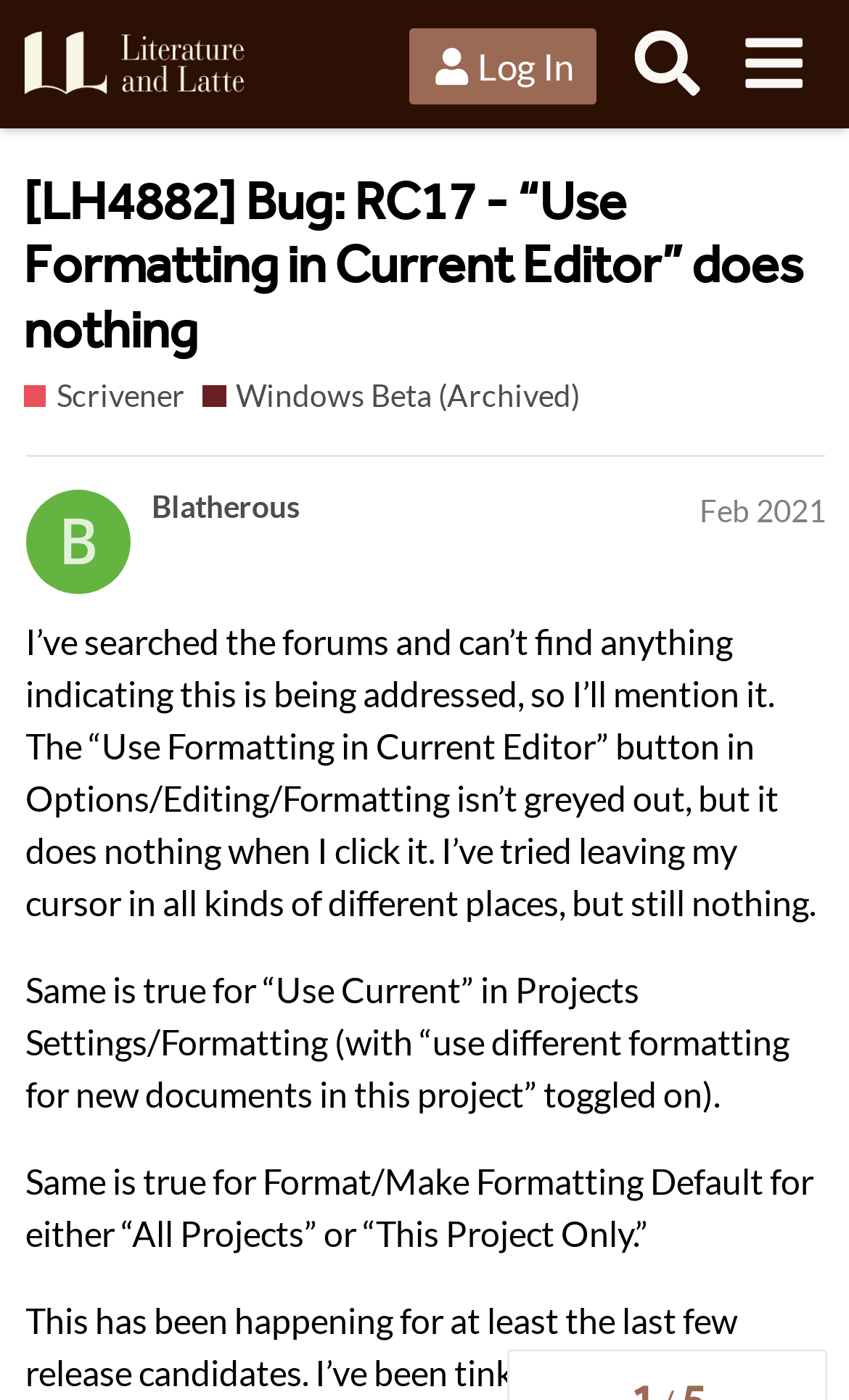What is the topic of the discussion?
Answer the question with a thorough and detailed explanation.

I found the topic of the discussion by looking at the heading element on the webpage, which contains the text '[LH4882] Bug: RC17 - “Use Formatting in Current Editor” does nothing'. This is likely the topic of the discussion.